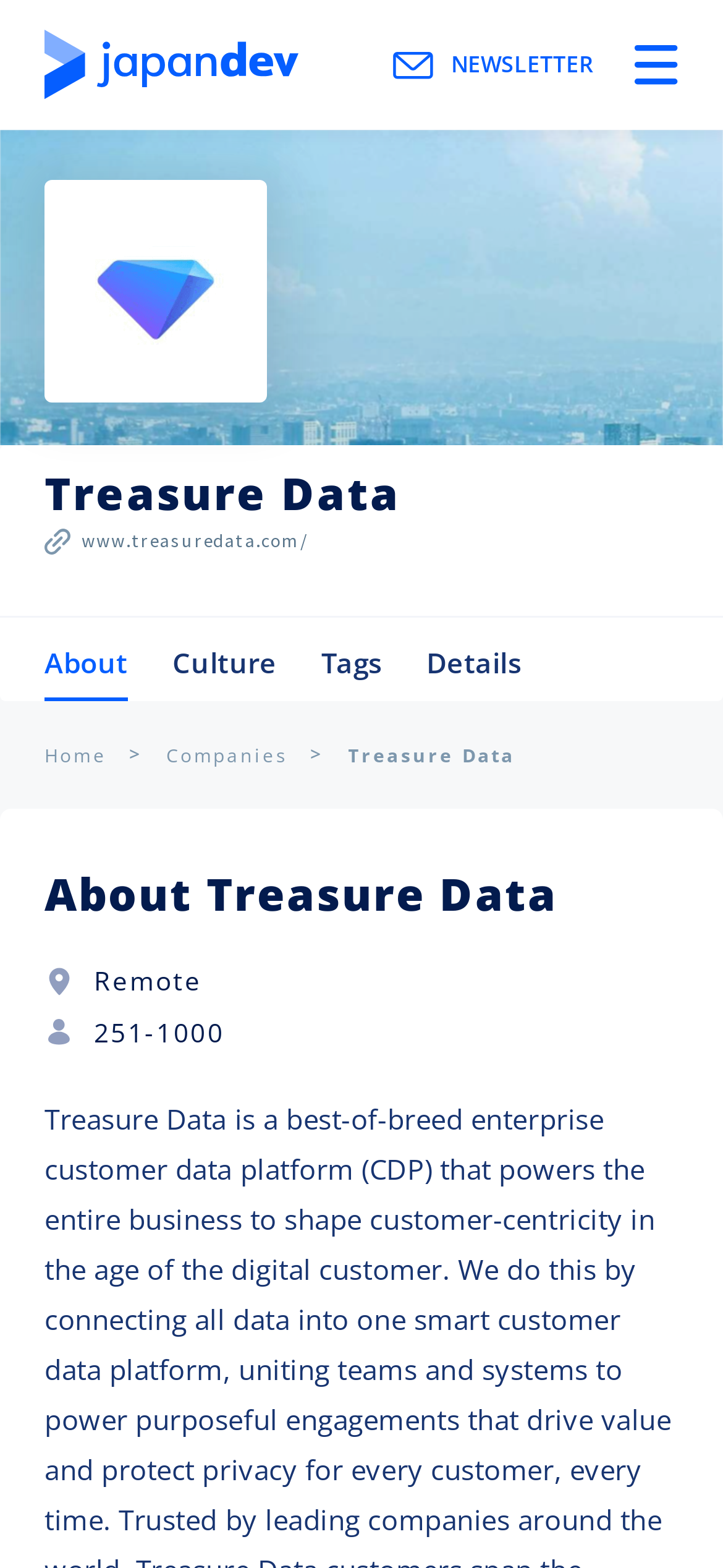Identify the bounding box for the described UI element: "Treasure Data".

[0.481, 0.469, 0.712, 0.493]